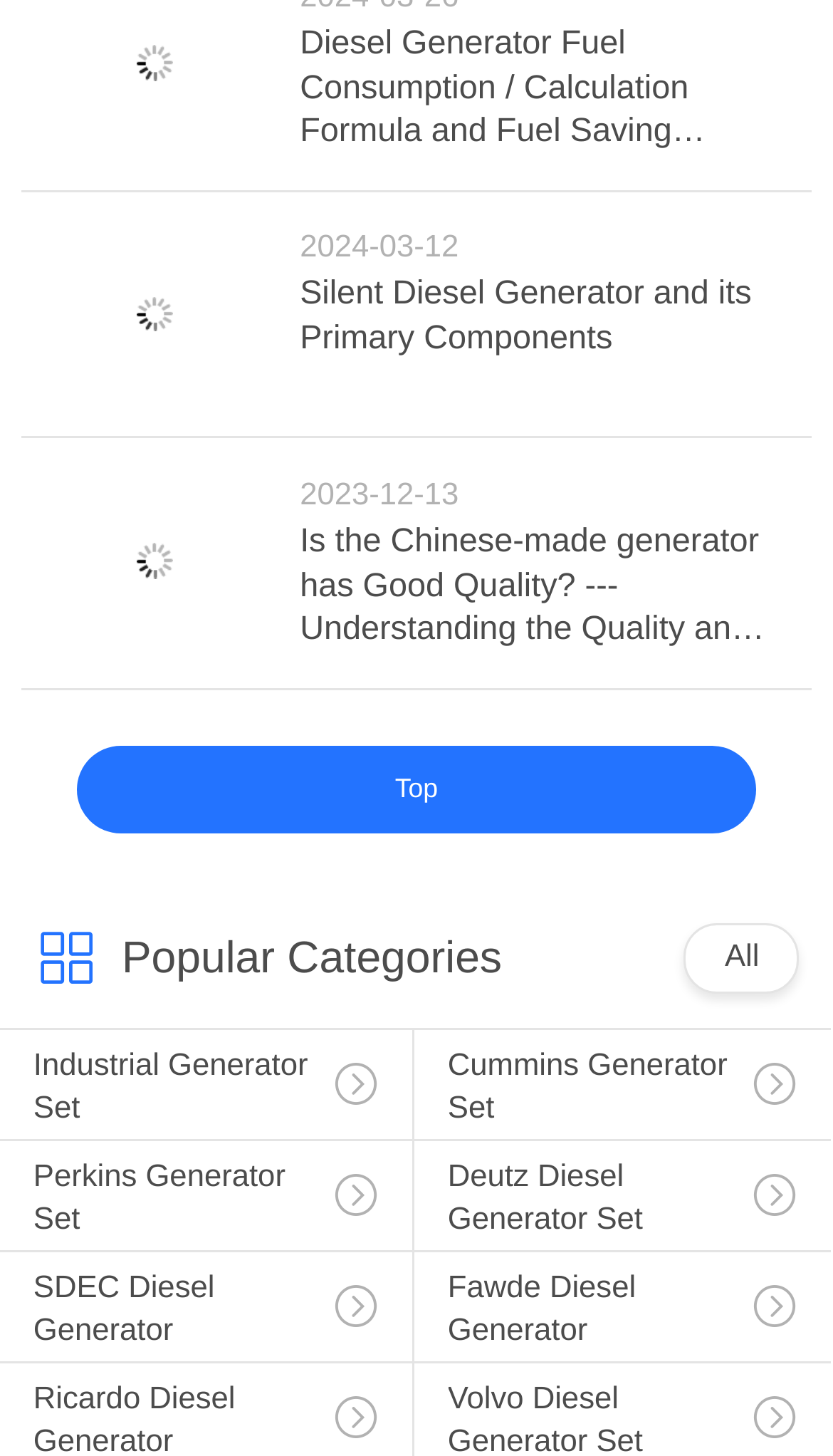Can you identify the bounding box coordinates of the clickable region needed to carry out this instruction: 'Read about Silent Diesel Generator and its Primary Components'? The coordinates should be four float numbers within the range of 0 to 1, stated as [left, top, right, bottom].

[0.36, 0.188, 0.933, 0.249]